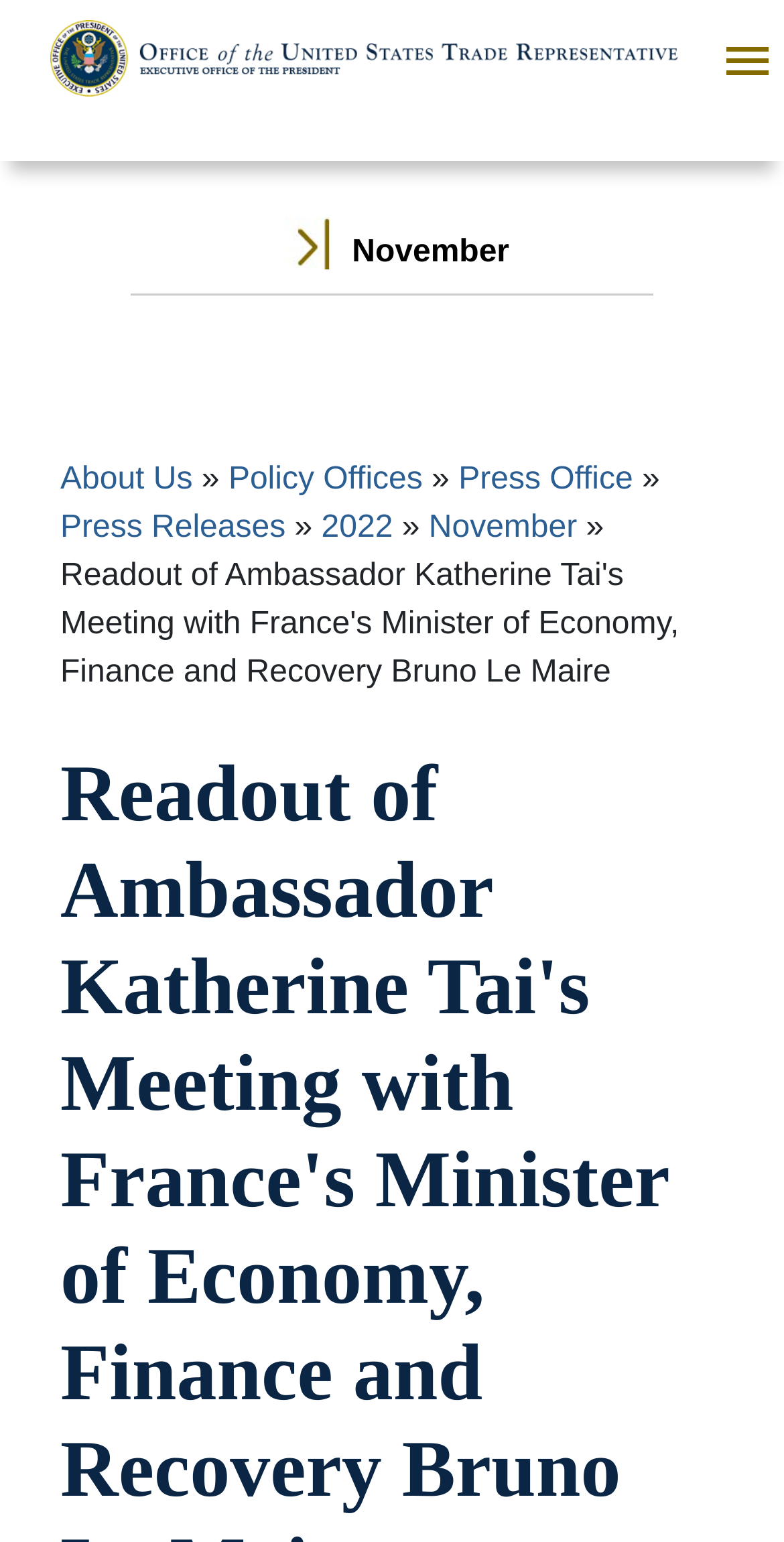Bounding box coordinates are given in the format (top-left x, top-left y, bottom-right x, bottom-right y). All values should be floating point numbers between 0 and 1. Provide the bounding box coordinate for the UI element described as: 2022

[0.41, 0.332, 0.501, 0.354]